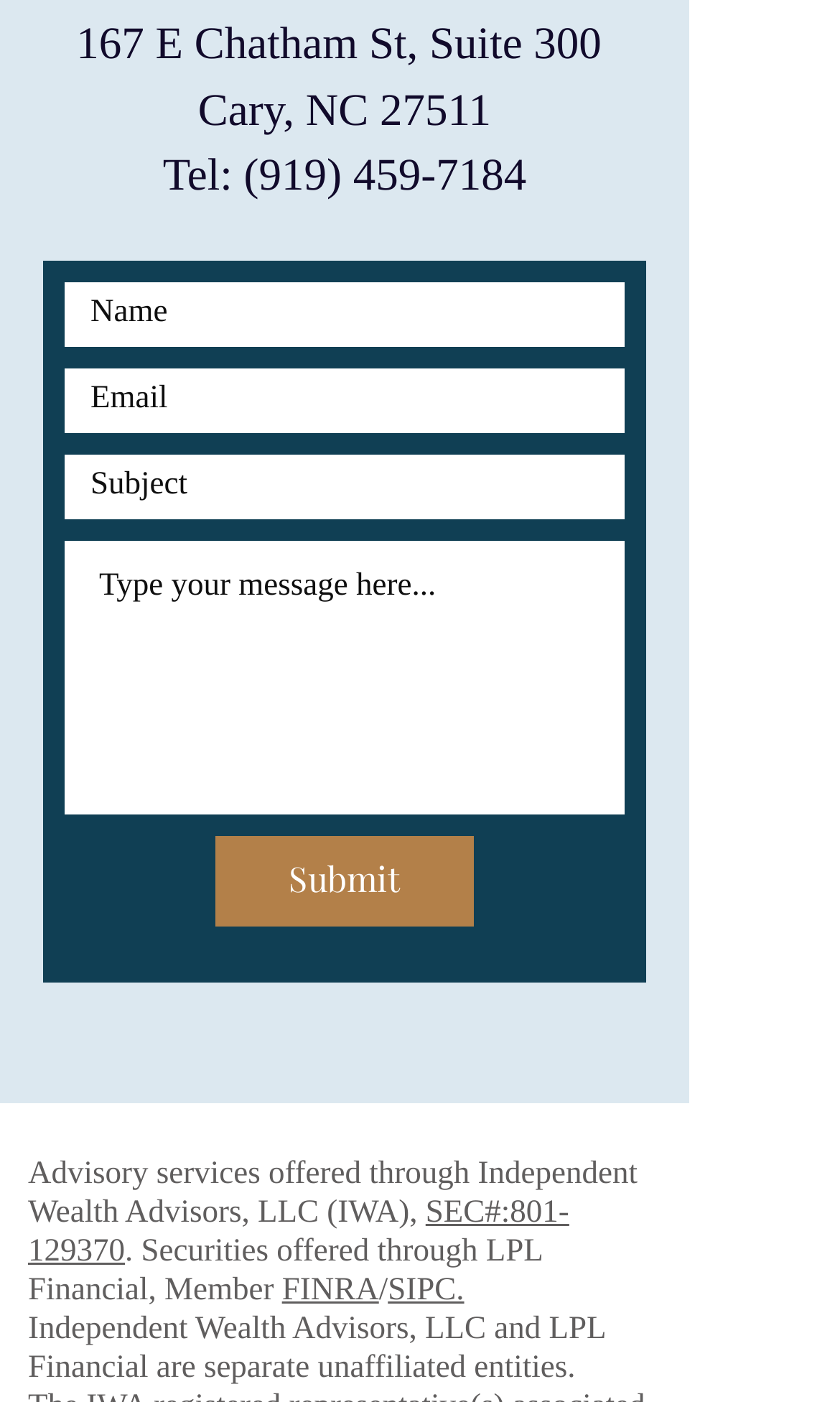Provide a brief response to the question using a single word or phrase: 
What is the relationship between Independent Wealth Advisors and LPL Financial?

They are separate unaffiliated entities